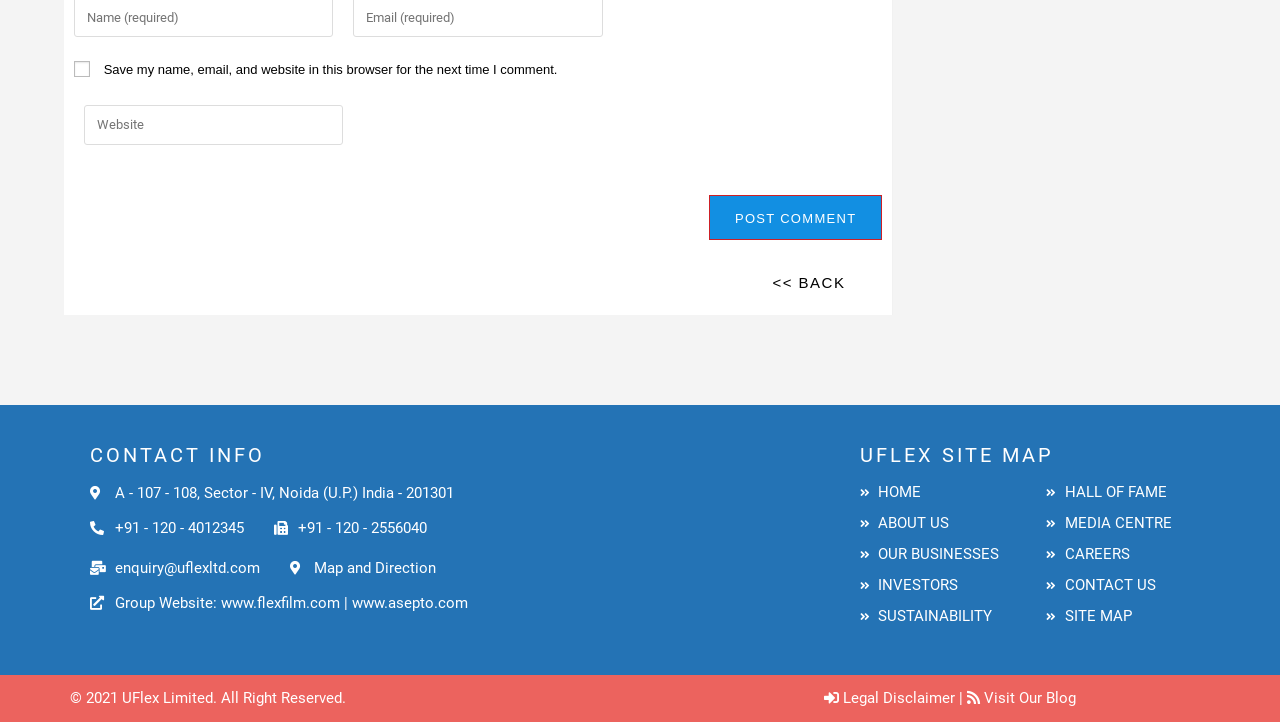Show the bounding box coordinates for the HTML element described as: "CONTACT US".

[0.817, 0.79, 0.962, 0.829]